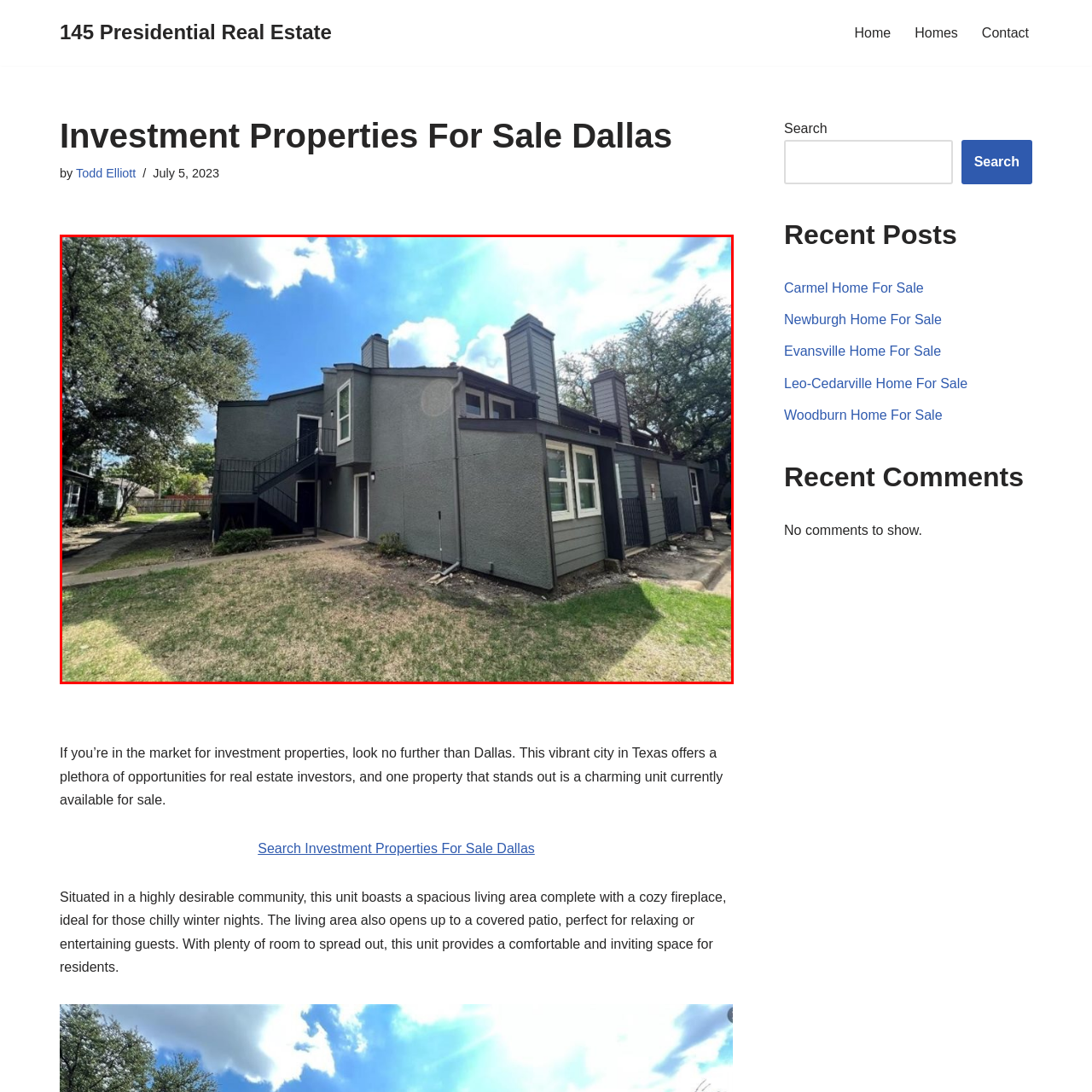How many stories does the building have?
Review the image highlighted by the red bounding box and respond with a brief answer in one word or phrase.

Two